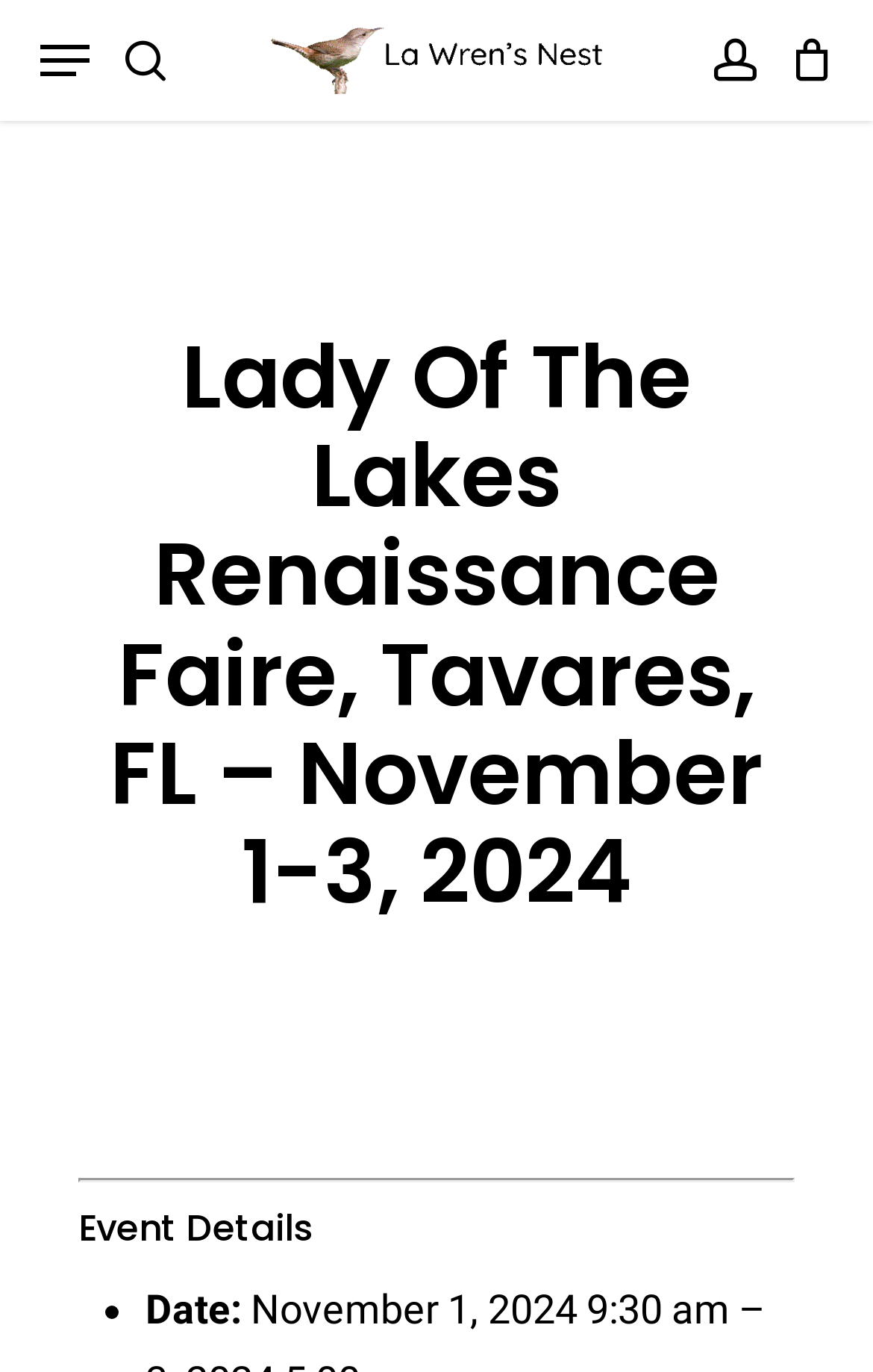Create a full and detailed caption for the entire webpage.

The webpage is about the Lady of the Lakes Renaissance Faire, taking place in Tavares, FL, from November 1-3, 2024. At the top, there is a search bar with a "Search" textbox and a "Close Search" link to the right. Below the search bar, there are several links, including "lawrensnest" with an accompanying image, "search", "account", and a link with an icon. 

To the left of these links, there is a "Navigation Menu" link. The main content of the page is headed by a large title, "Lady Of The Lakes Renaissance Faire, Tavares, FL – November 1-3, 2024", which spans almost the entire width of the page. 

Below the title, there is a horizontal separator, followed by a heading "Event Details". Under this heading, there is a list with a single item, marked by a bullet point. The list item contains the event date, "November 1, 2024 9:30 am", with the start and end dates separated by an en dash.